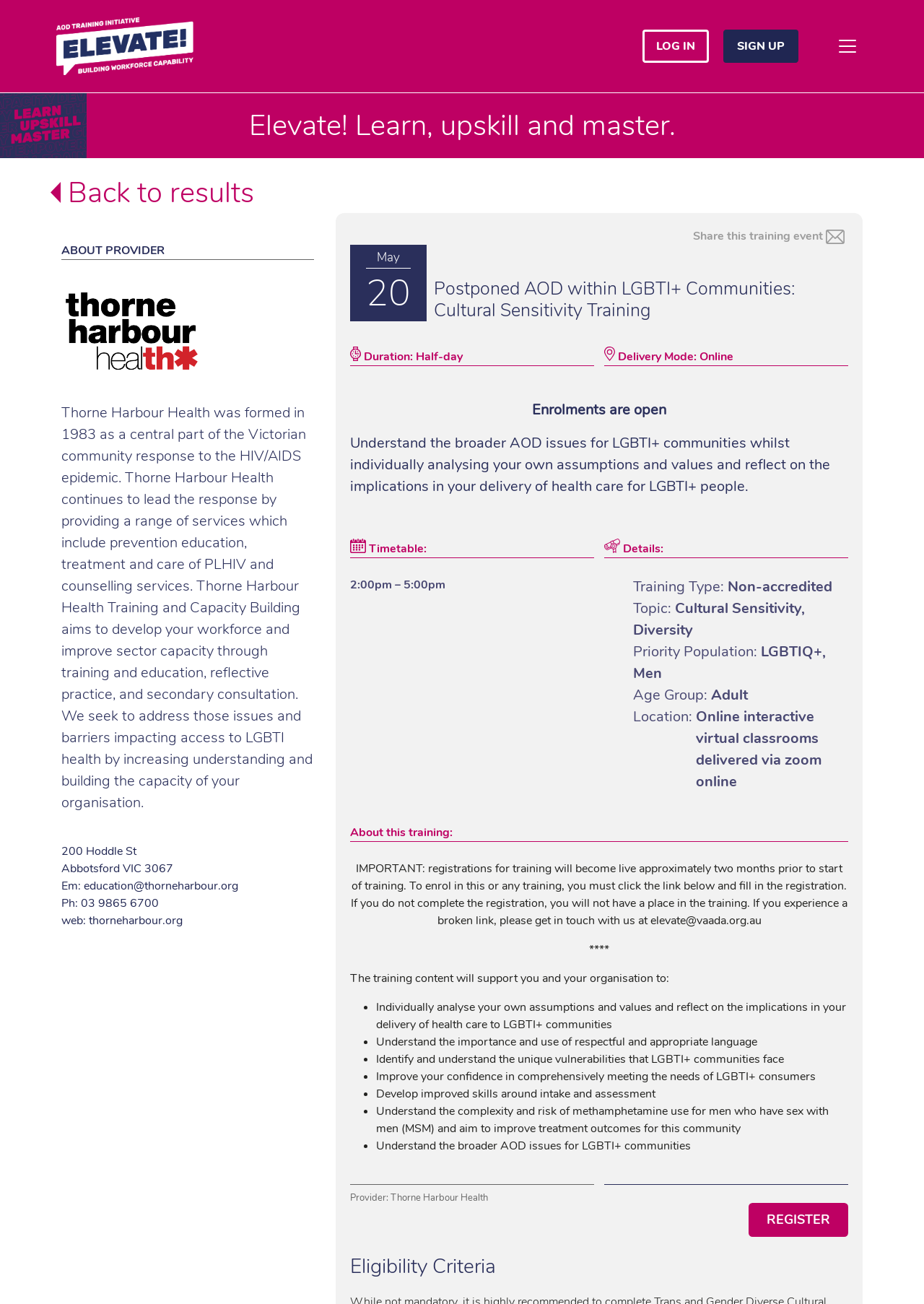Could you locate the bounding box coordinates for the section that should be clicked to accomplish this task: "Click the LOG IN button".

[0.695, 0.023, 0.767, 0.048]